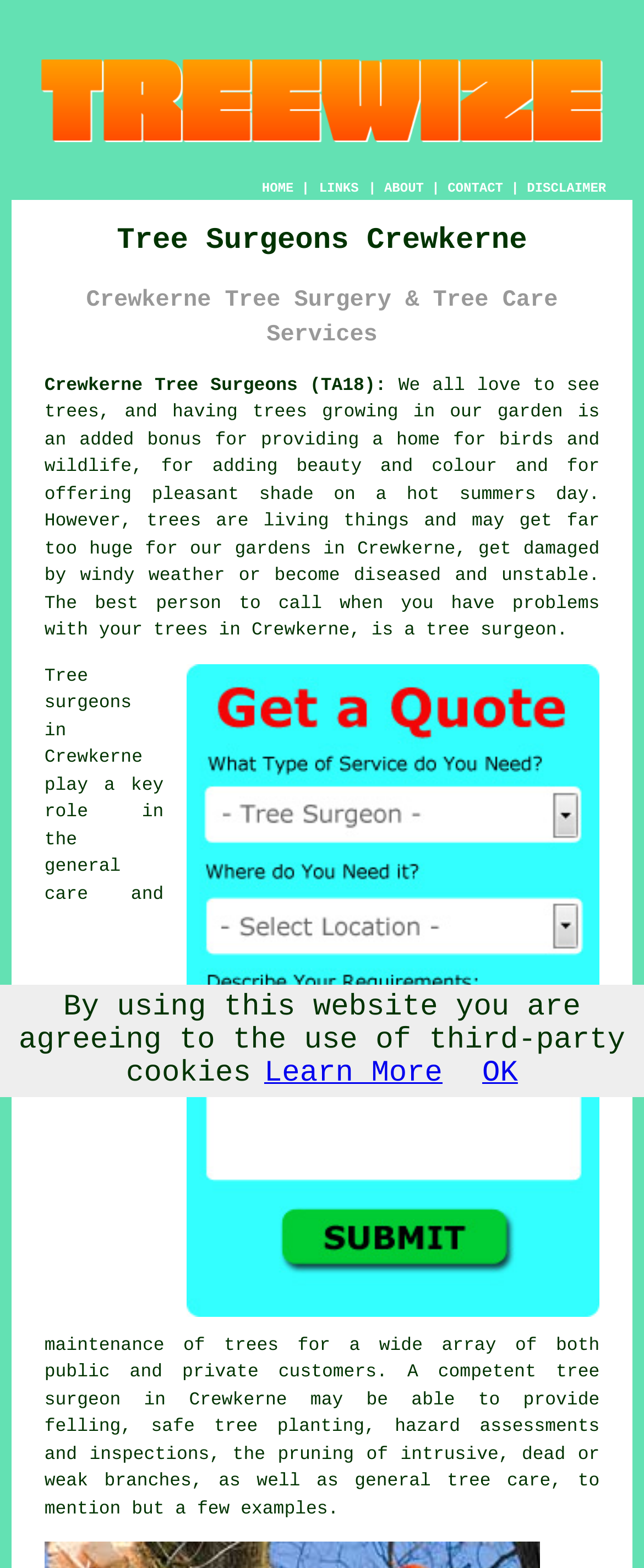Please find the bounding box coordinates in the format (top-left x, top-left y, bottom-right x, bottom-right y) for the given element description. Ensure the coordinates are floating point numbers between 0 and 1. Description: LINKS

[0.493, 0.115, 0.56, 0.126]